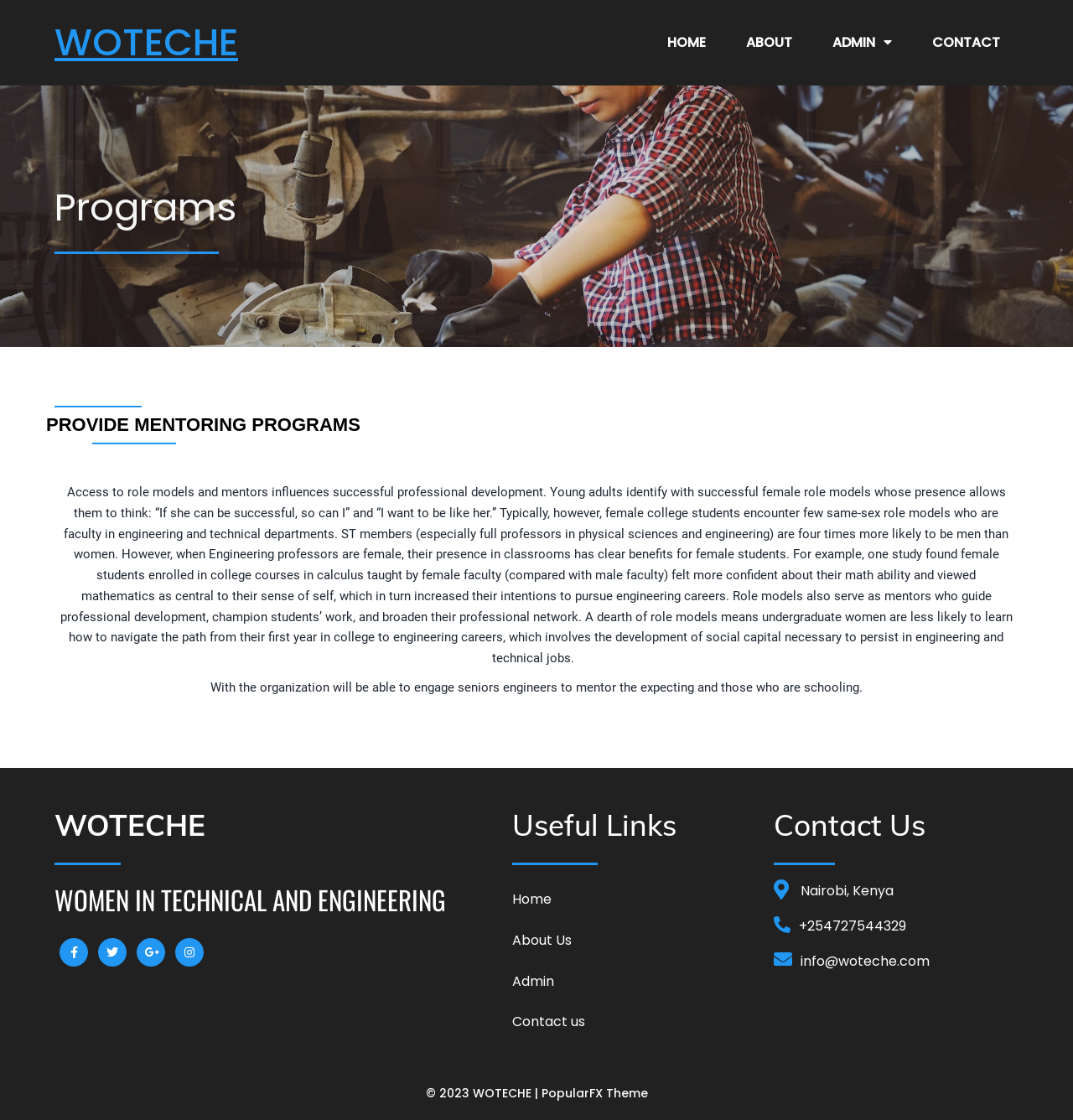Please specify the coordinates of the bounding box for the element that should be clicked to carry out this instruction: "contact WOTECHE". The coordinates must be four float numbers between 0 and 1, formatted as [left, top, right, bottom].

[0.852, 0.021, 0.949, 0.055]